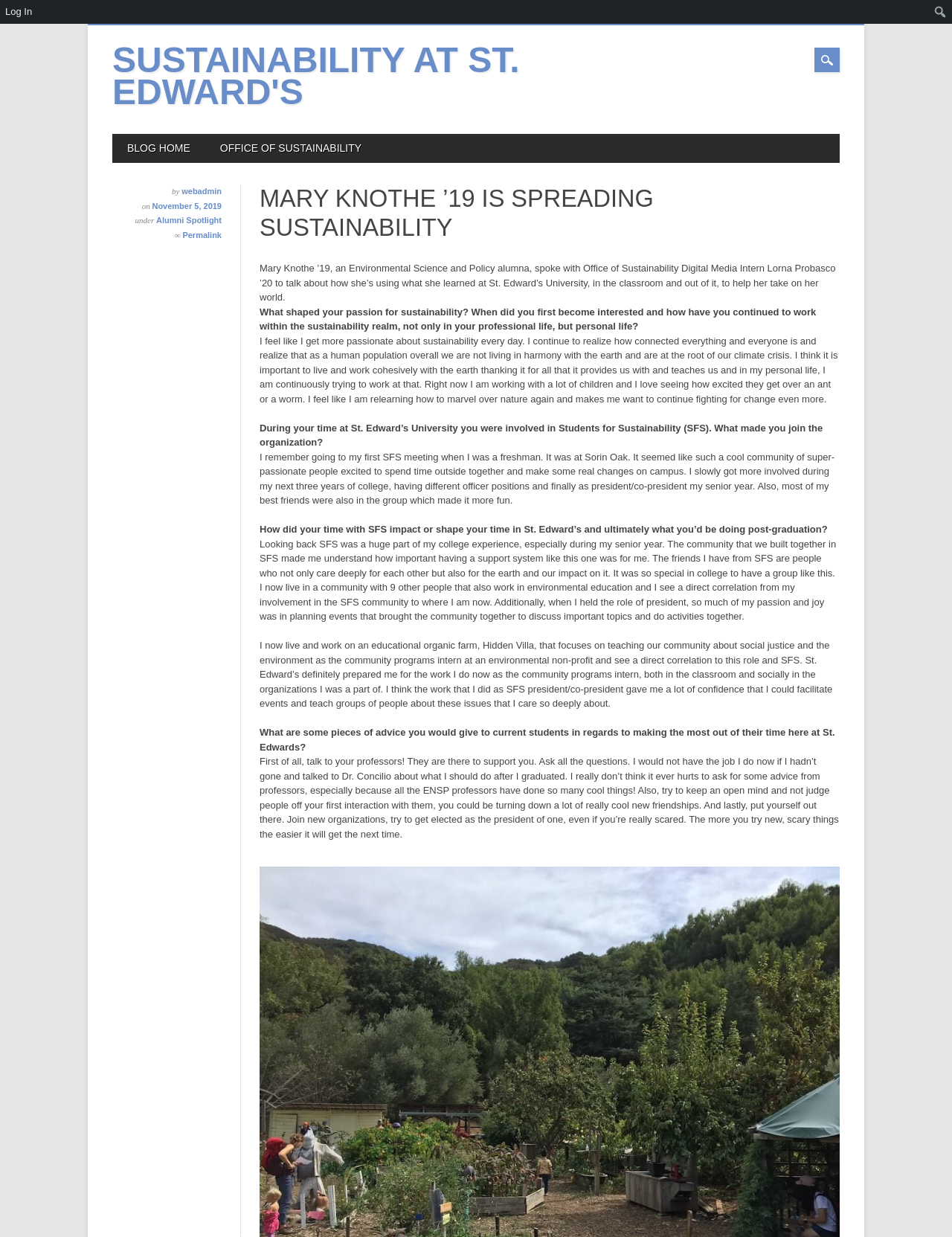Provide the bounding box coordinates for the area that should be clicked to complete the instruction: "Click on the 'BLOG HOME' link".

[0.118, 0.108, 0.215, 0.132]